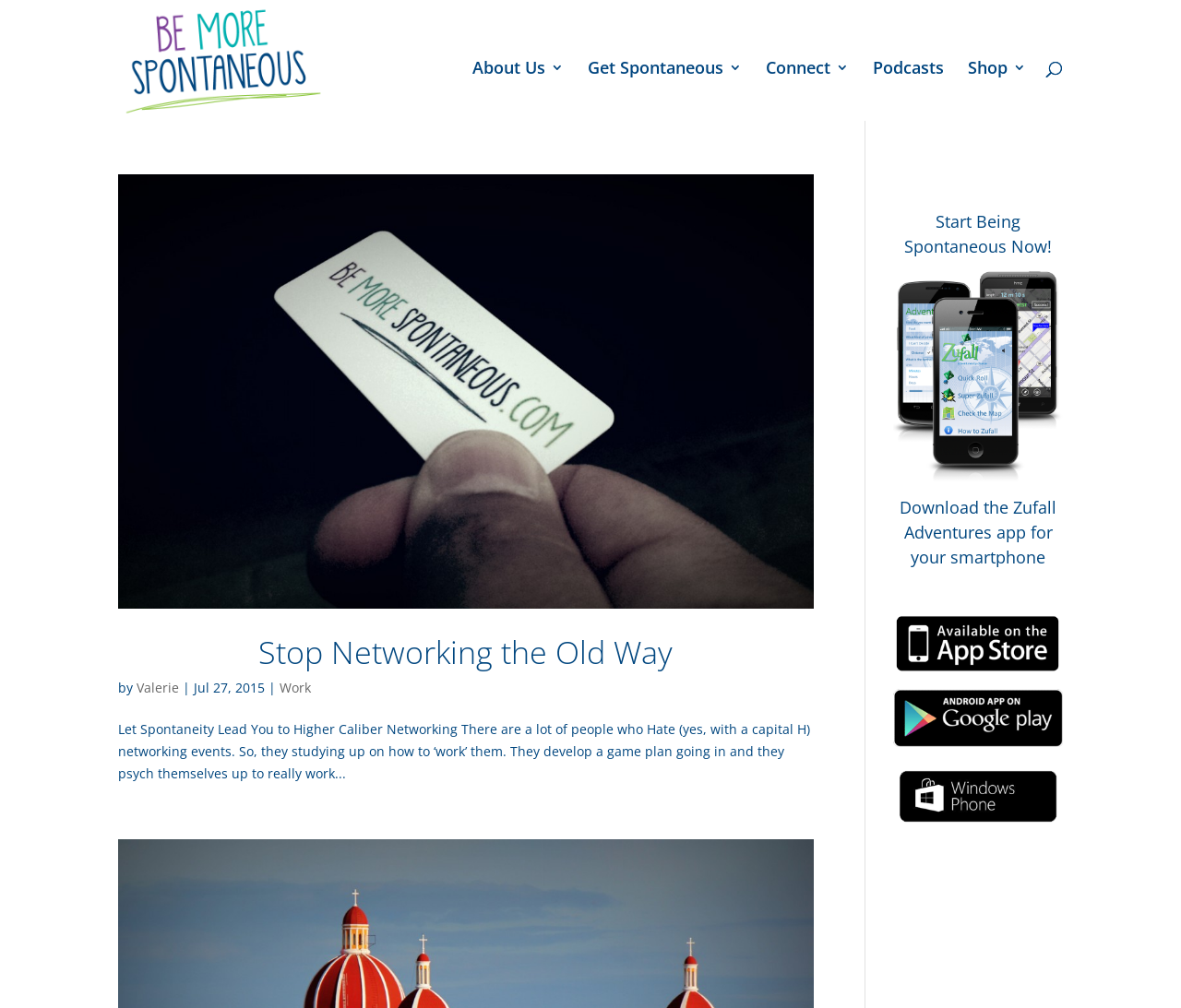What is the name of the author of the article?
Please provide a single word or phrase as the answer based on the screenshot.

Valerie